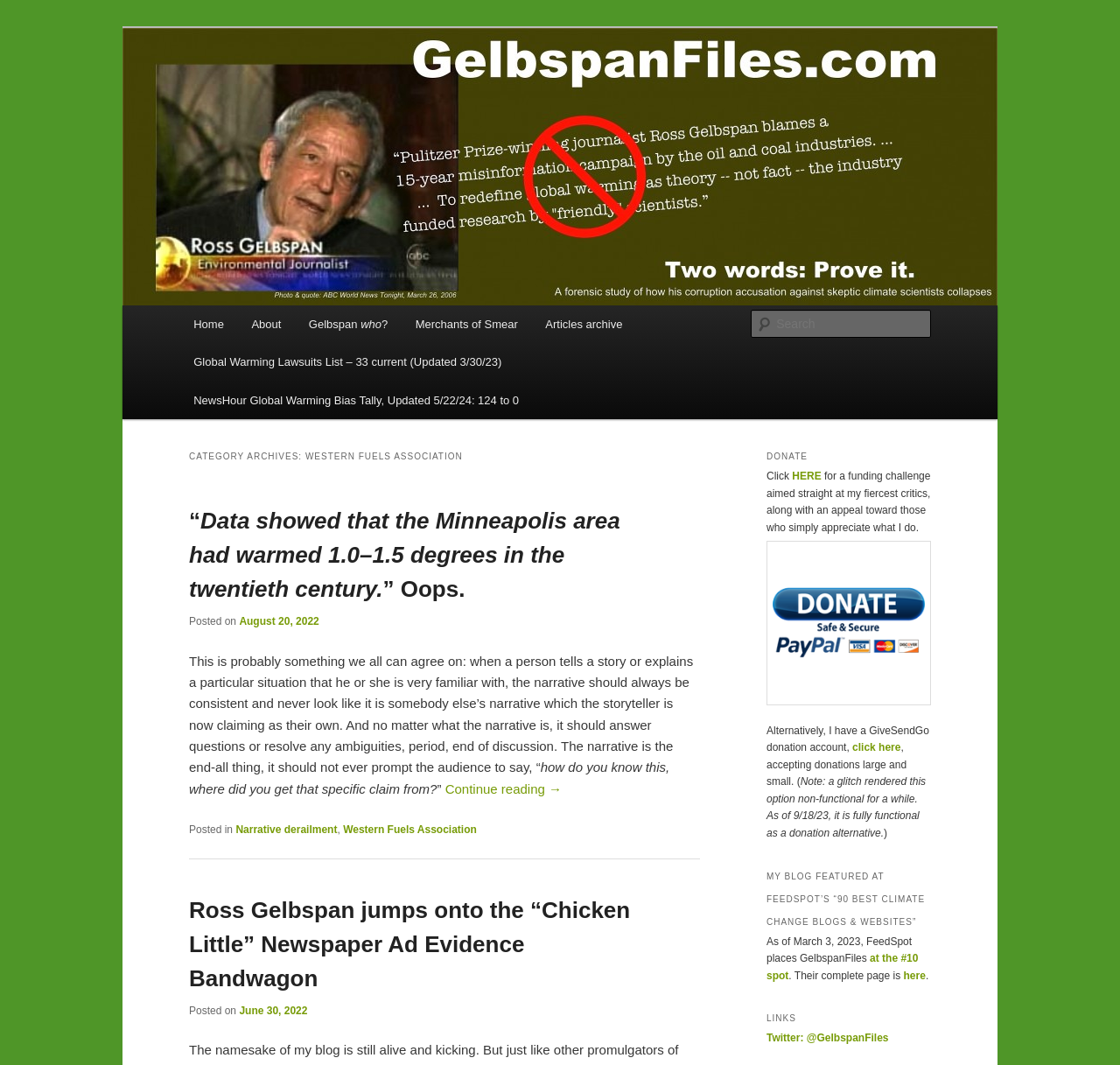Please provide the bounding box coordinates in the format (top-left x, top-left y, bottom-right x, bottom-right y). Remember, all values are floating point numbers between 0 and 1. What is the bounding box coordinate of the region described as: Submit Your Story Idea

None